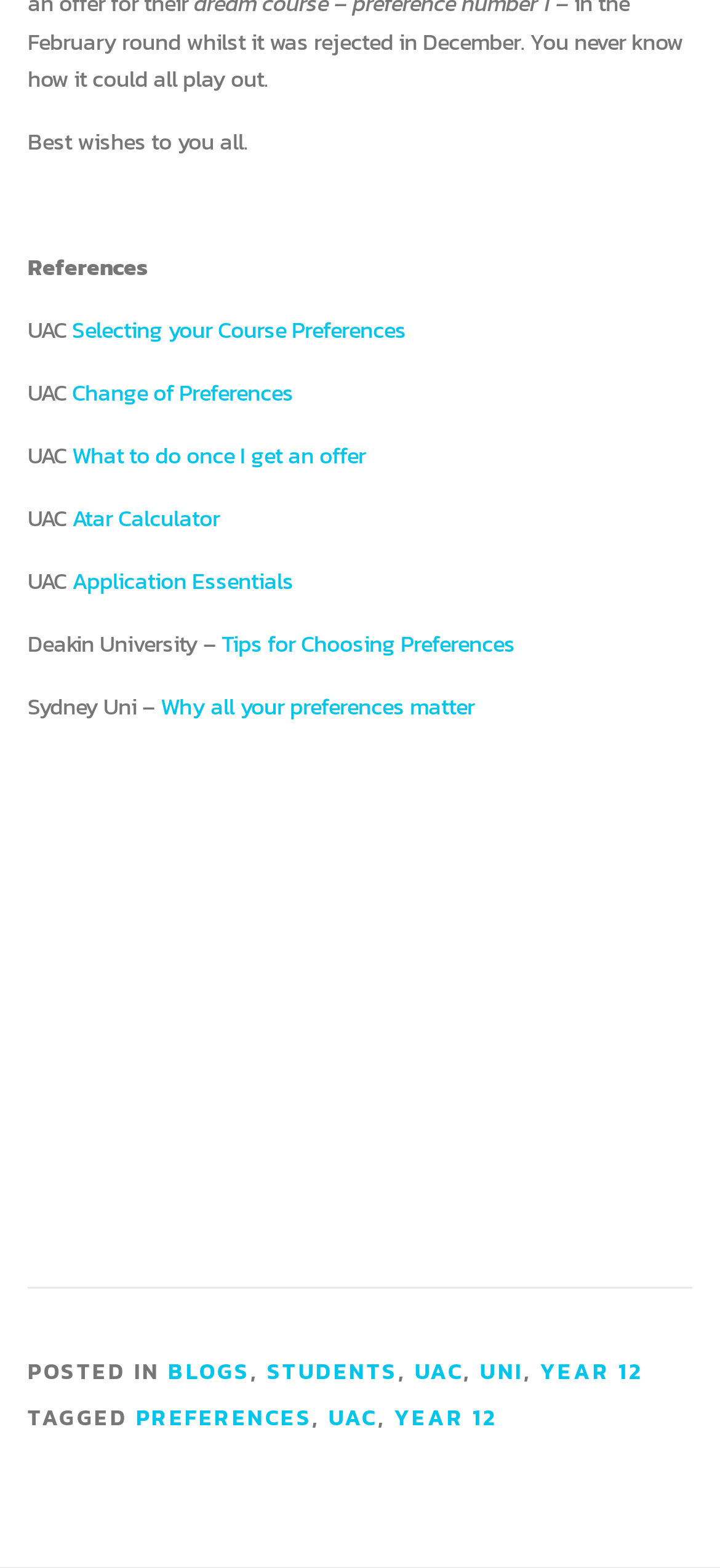Please determine the bounding box coordinates for the UI element described as: "UAC".

[0.576, 0.864, 0.644, 0.885]